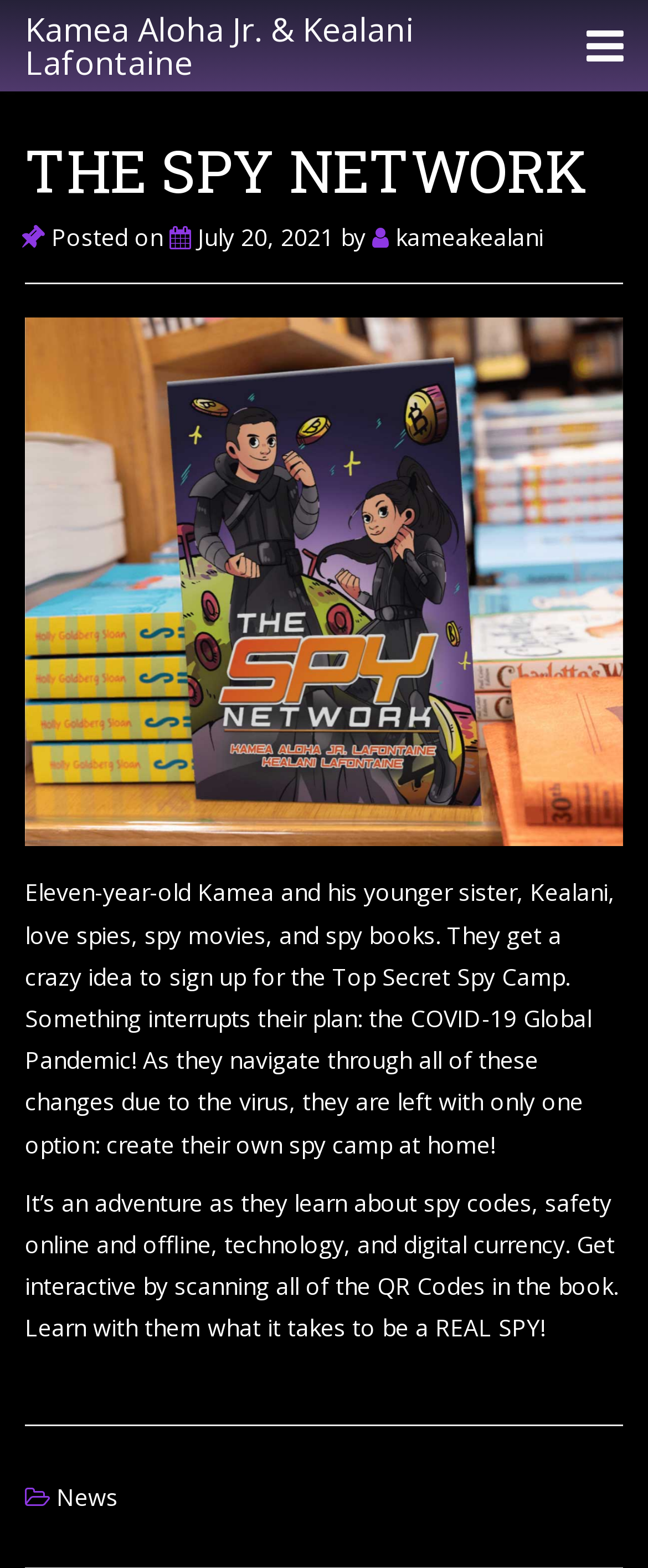What can readers do to interact with the book?
Offer a detailed and exhaustive answer to the question.

The webpage mentions that readers can get interactive by scanning all of the QR Codes in the book. This suggests that the book contains QR Codes that readers can scan to engage with the content in a more interactive way.